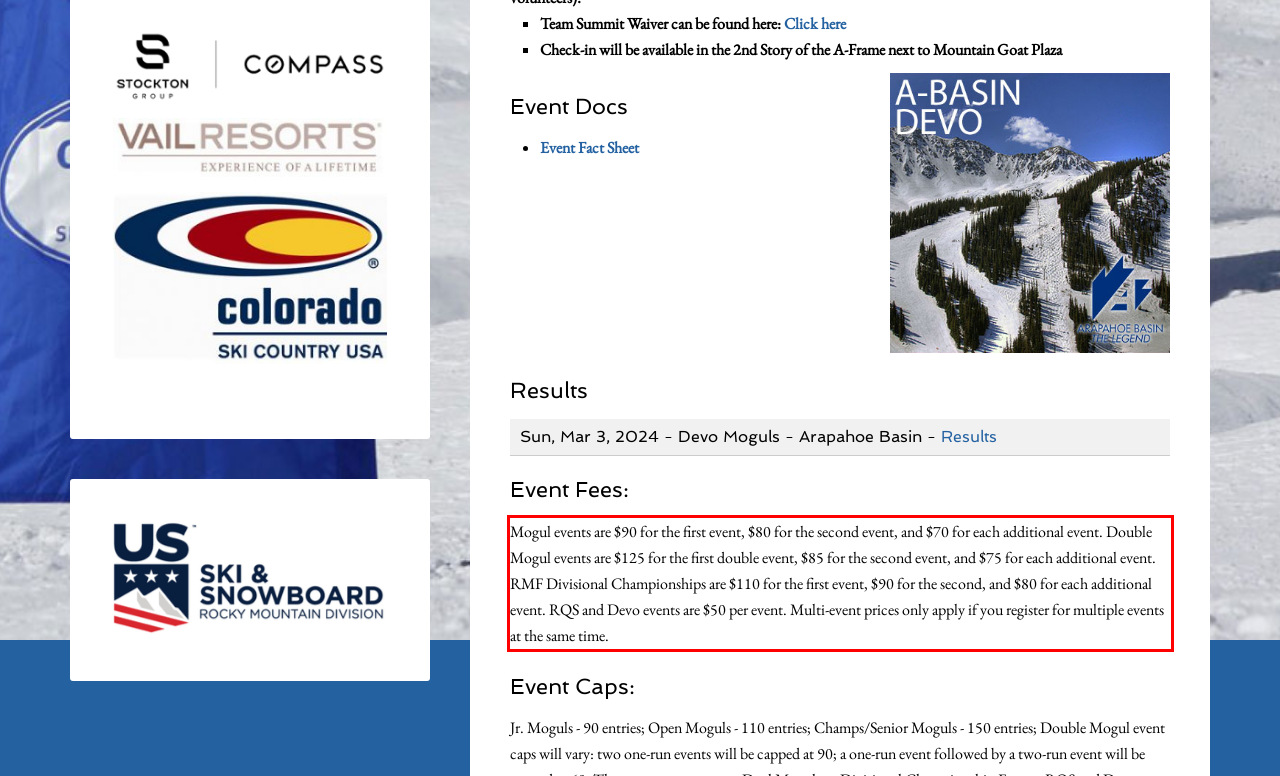You have a screenshot with a red rectangle around a UI element. Recognize and extract the text within this red bounding box using OCR.

Mogul events are $90 for the first event, $80 for the second event, and $70 for each additional event. Double Mogul events are $125 for the first double event, $85 for the second event, and $75 for each additional event. RMF Divisional Championships are $110 for the first event, $90 for the second, and $80 for each additional event. RQS and Devo events are $50 per event. Multi-event prices only apply if you register for multiple events at the same time.